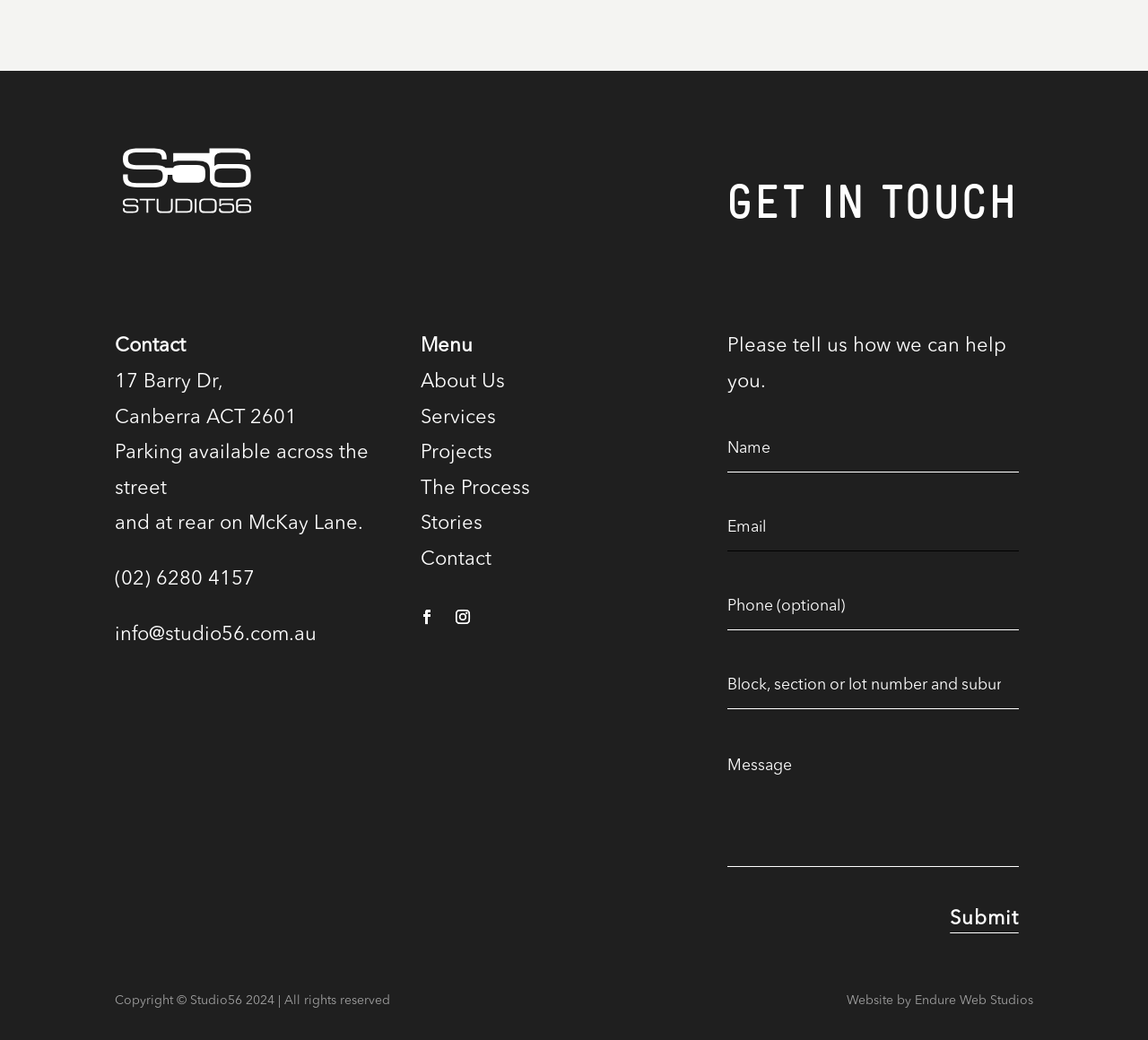What is the name of the website development company?
Based on the screenshot, answer the question with a single word or phrase.

Endure Web Studios